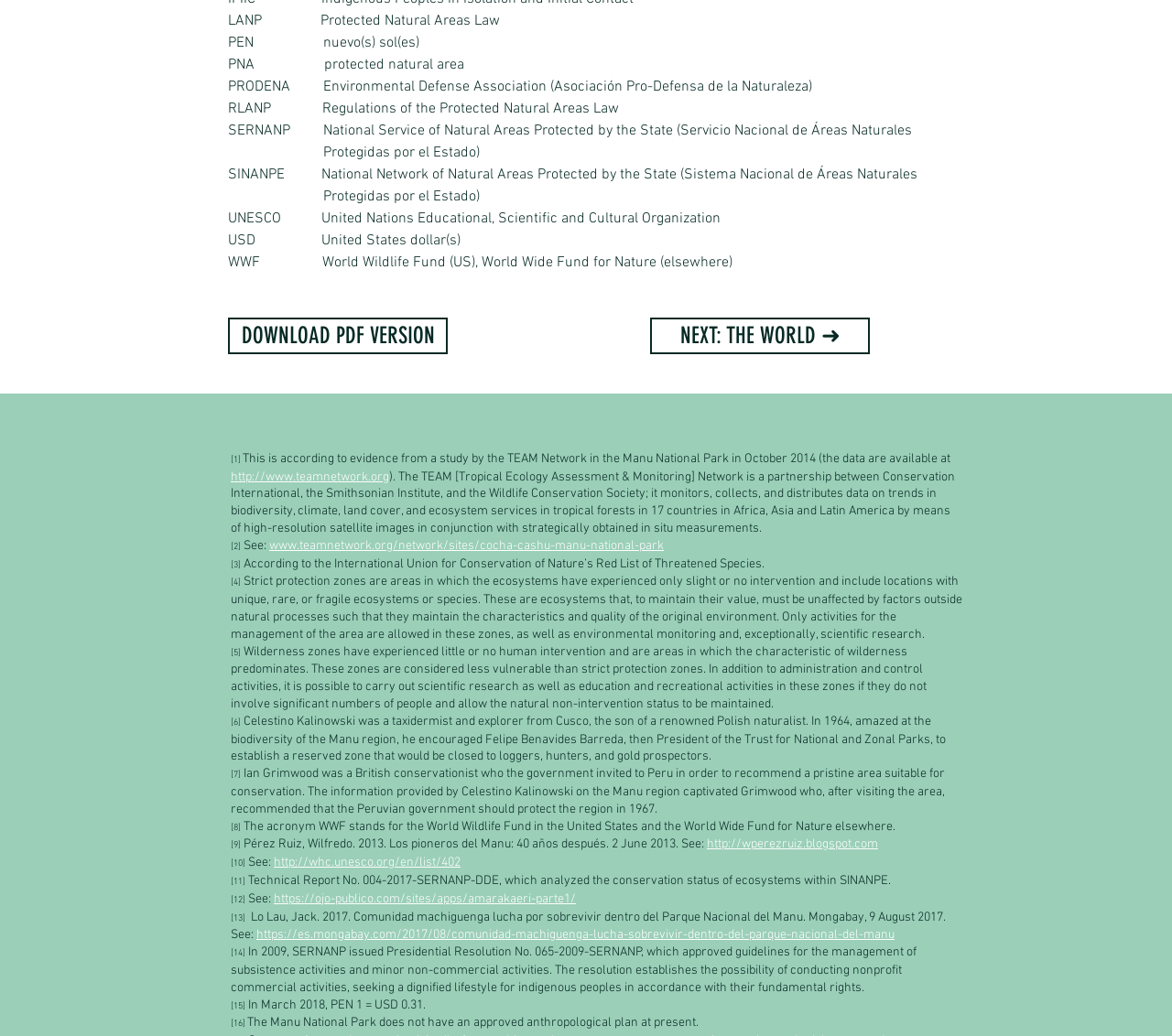What is the name of the organization that monitors biodiversity in tropical forests?
Using the image as a reference, answer with just one word or a short phrase.

TEAM Network